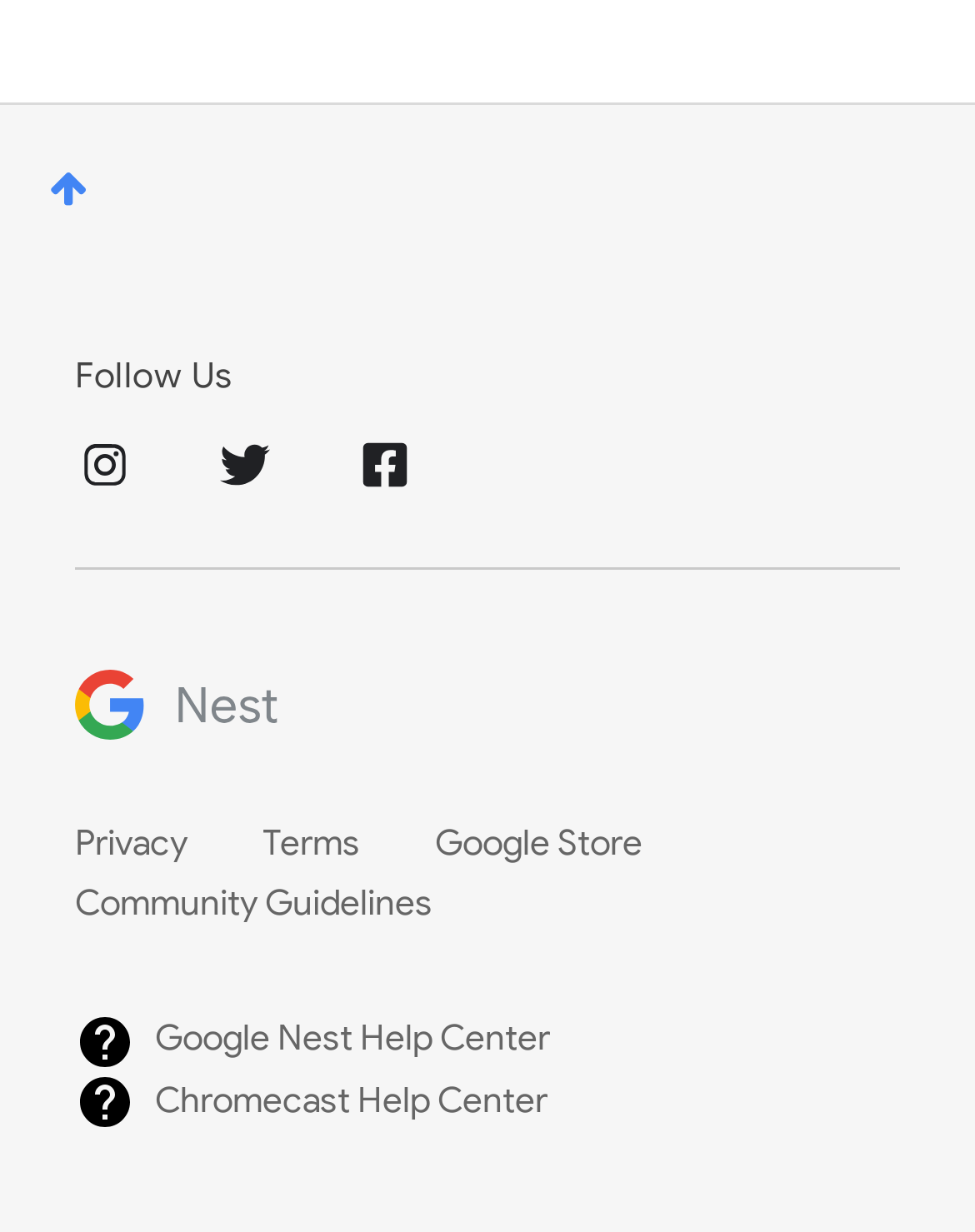Please determine the bounding box coordinates of the element's region to click for the following instruction: "View privacy policy".

[0.077, 0.668, 0.269, 0.702]